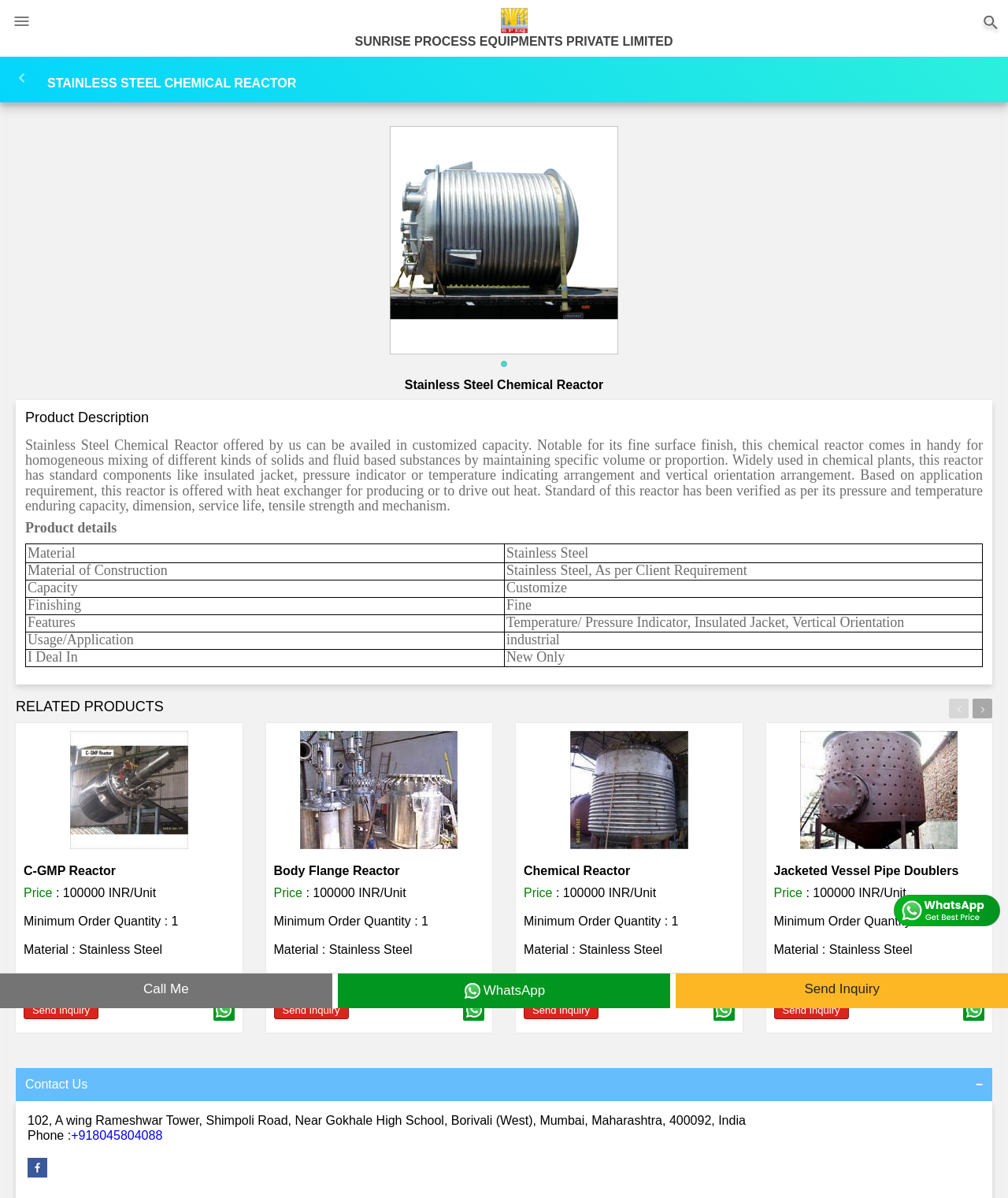Find the bounding box coordinates of the element you need to click on to perform this action: 'Click the 'SUNRISE PROCESS EQUIPMENTS PRIVATE LIMITED' link'. The coordinates should be represented by four float values between 0 and 1, in the format [left, top, right, bottom].

[0.496, 0.011, 0.523, 0.022]